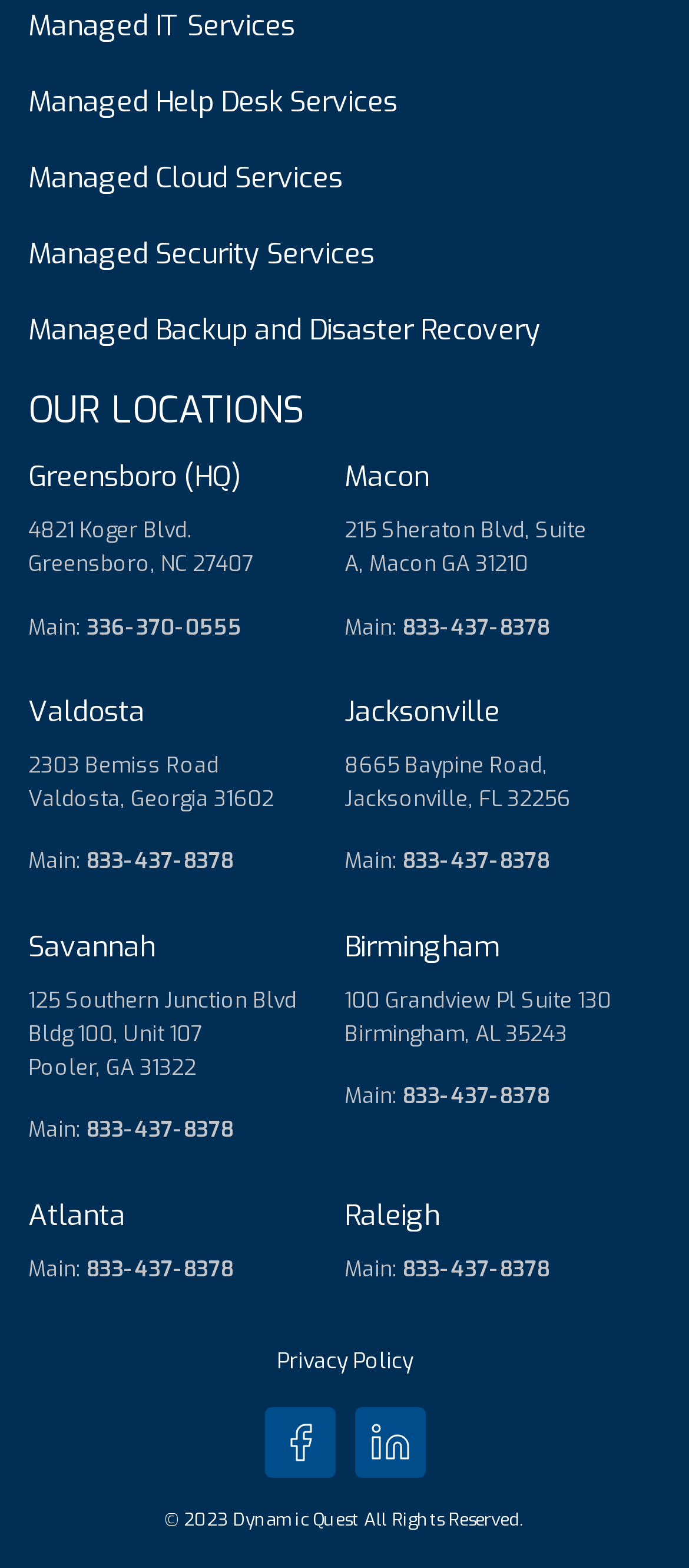How many locations are listed?
Could you answer the question with a detailed and thorough explanation?

By counting the headings under 'OUR LOCATIONS', I found that there are six locations listed: Greensboro, Macon, Valdosta, Jacksonville, Savannah, and Birmingham.